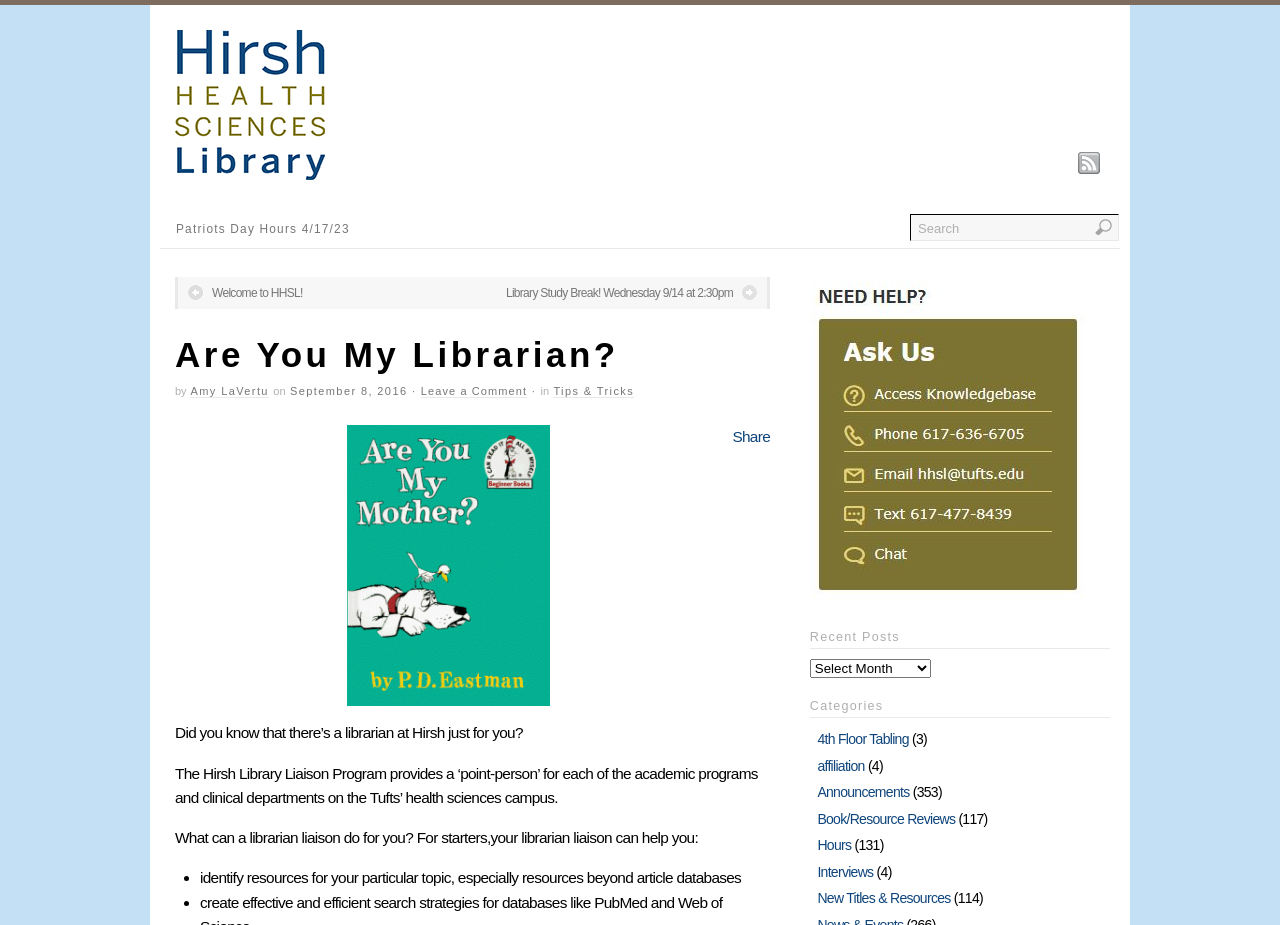Please provide a detailed answer to the question below by examining the image:
How many recent posts are listed?

I counted the number of links under the 'Recent Posts' heading, which are '4th Floor Tabling', 'affiliation', 'Announcements', 'Book/Resource Reviews', 'Hours', 'Interviews', 'New Titles & Resources', and found that there are 9 recent posts listed.